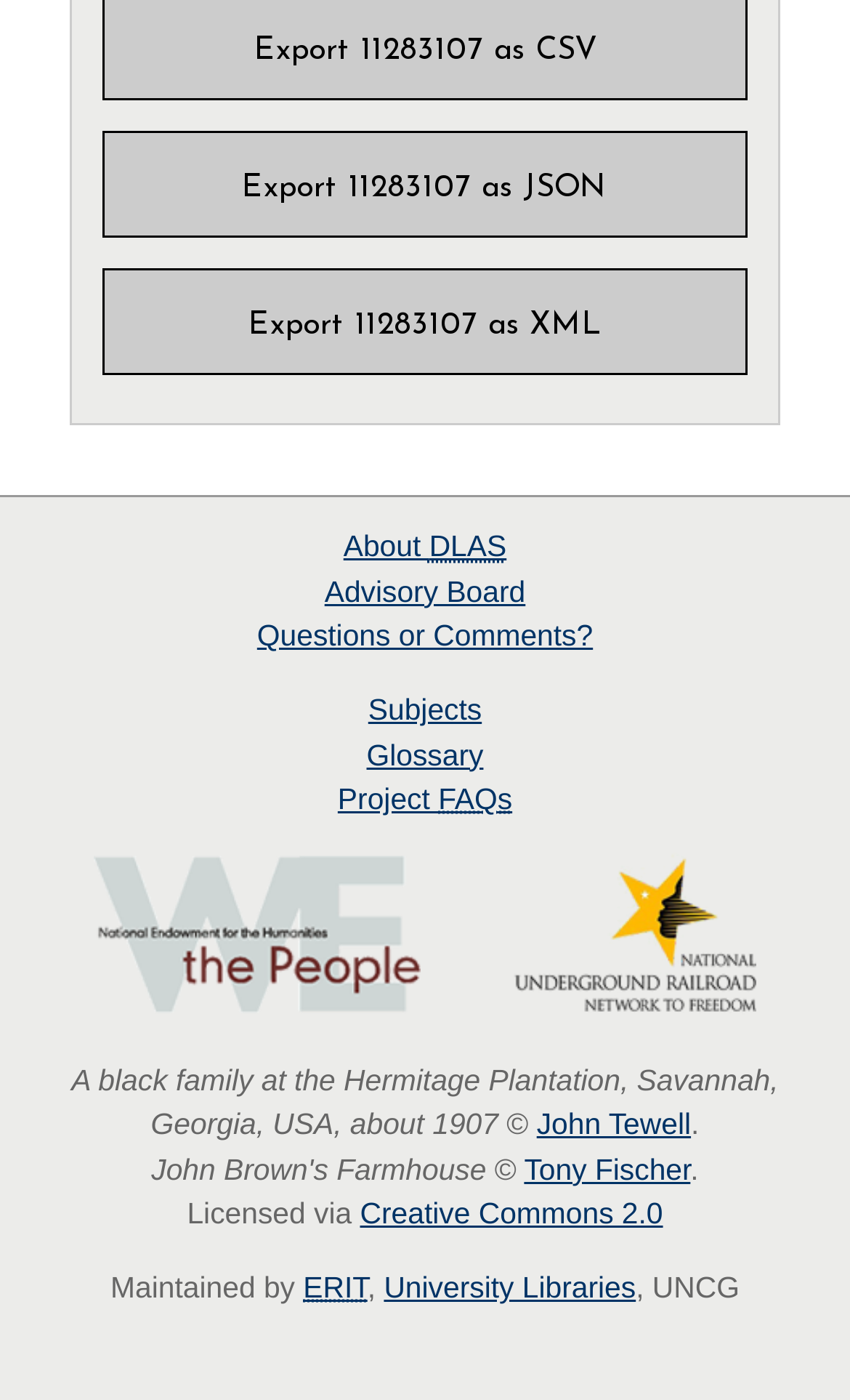What is the license type mentioned in the webpage?
Please answer the question as detailed as possible.

The answer can be found in the link element with the text 'Creative Commons 2.0'. This text mentions the type of license used, which is Creative Commons 2.0.